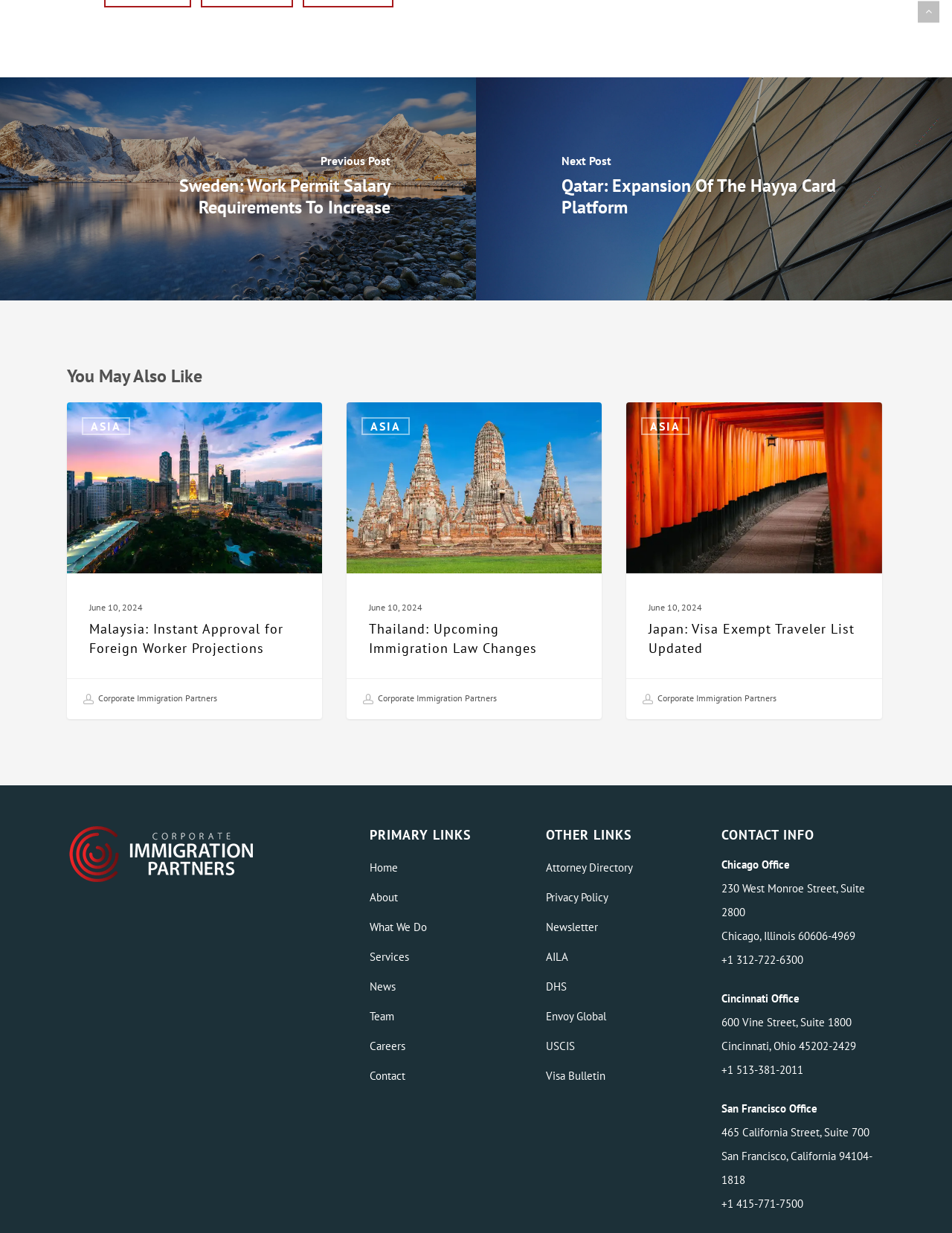Determine the bounding box coordinates for the clickable element required to fulfill the instruction: "Contact the Chicago office". Provide the coordinates as four float numbers between 0 and 1, i.e., [left, top, right, bottom].

[0.758, 0.773, 0.844, 0.784]